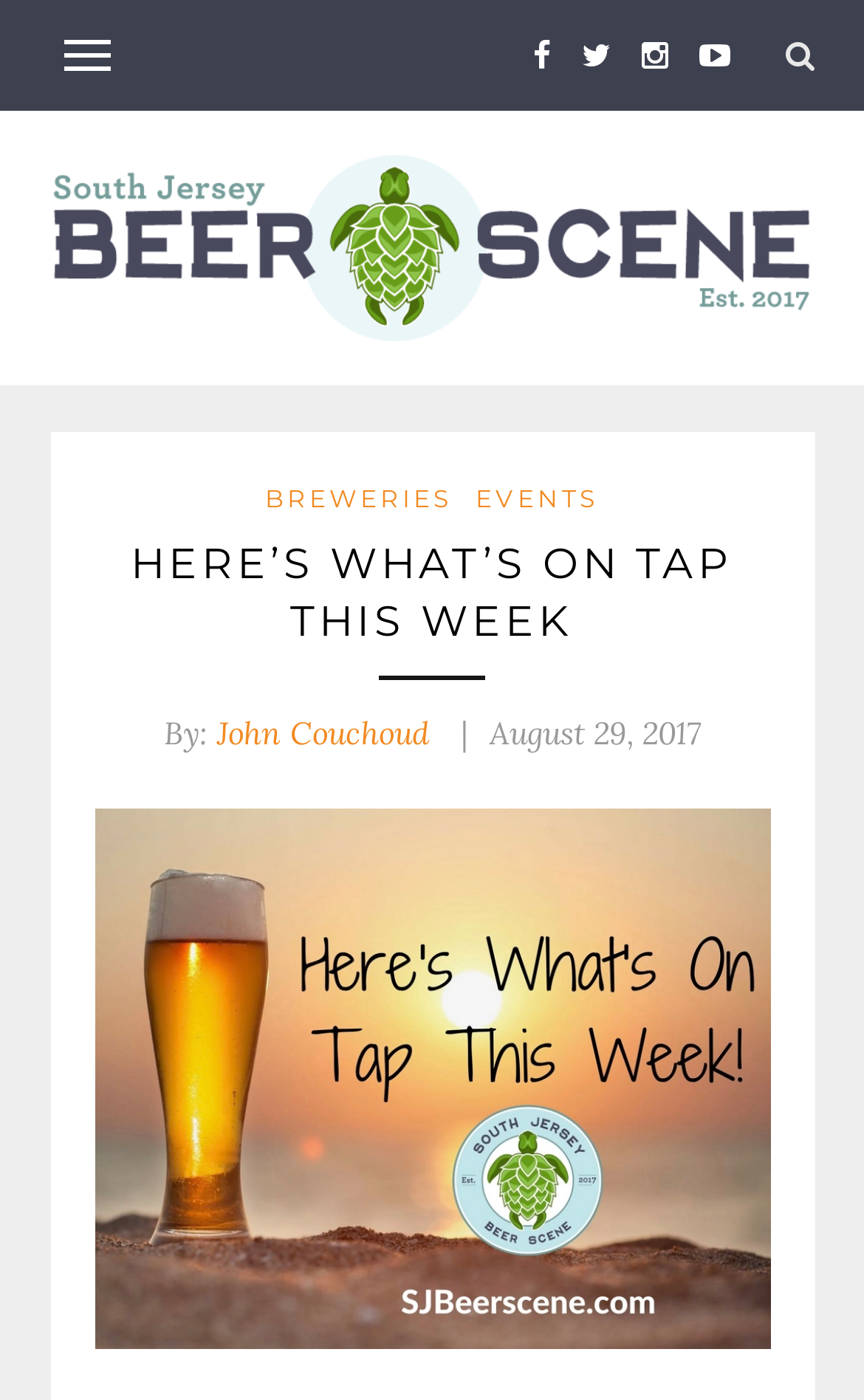Bounding box coordinates are to be given in the format (top-left x, top-left y, bottom-right x, bottom-right y). All values must be floating point numbers between 0 and 1. Provide the bounding box coordinate for the UI element described as: John Couchoud

[0.251, 0.509, 0.497, 0.538]